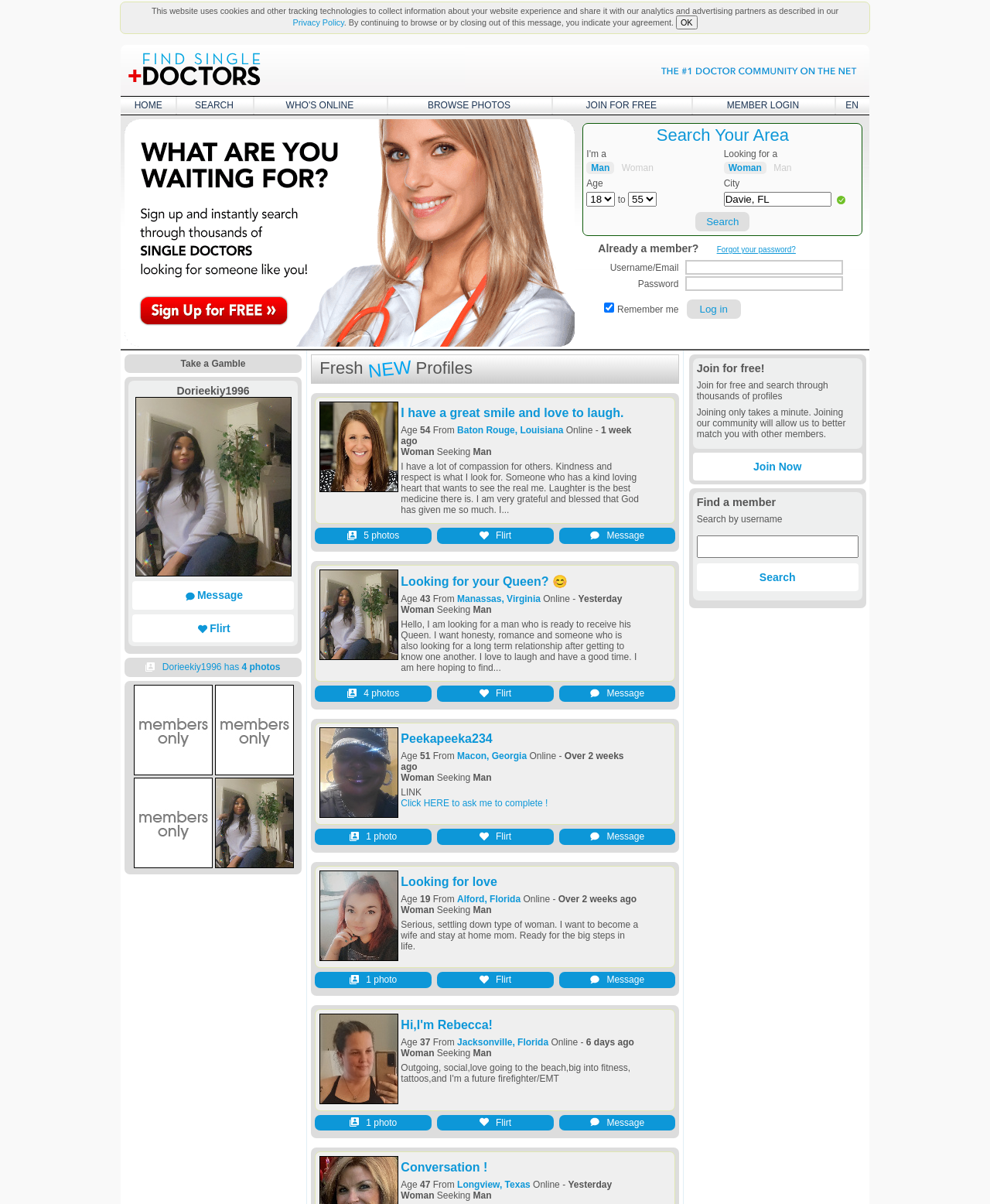Find the bounding box coordinates of the element to click in order to complete this instruction: "Click the 'OK' button". The bounding box coordinates must be four float numbers between 0 and 1, denoted as [left, top, right, bottom].

[0.683, 0.013, 0.704, 0.025]